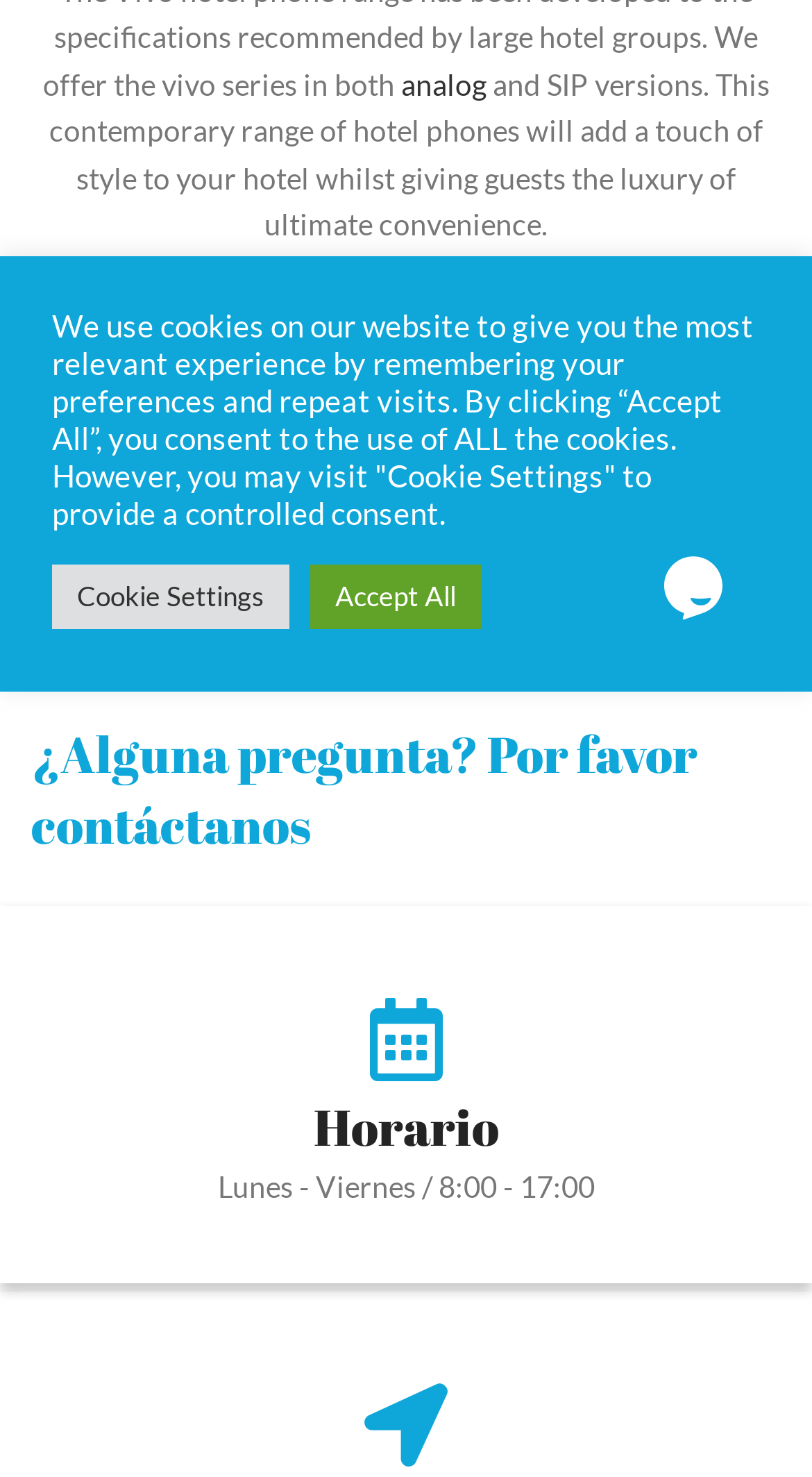Provide the bounding box coordinates of the HTML element described as: "Search". The bounding box coordinates should be four float numbers between 0 and 1, i.e., [left, top, right, bottom].

[0.828, 0.367, 0.956, 0.432]